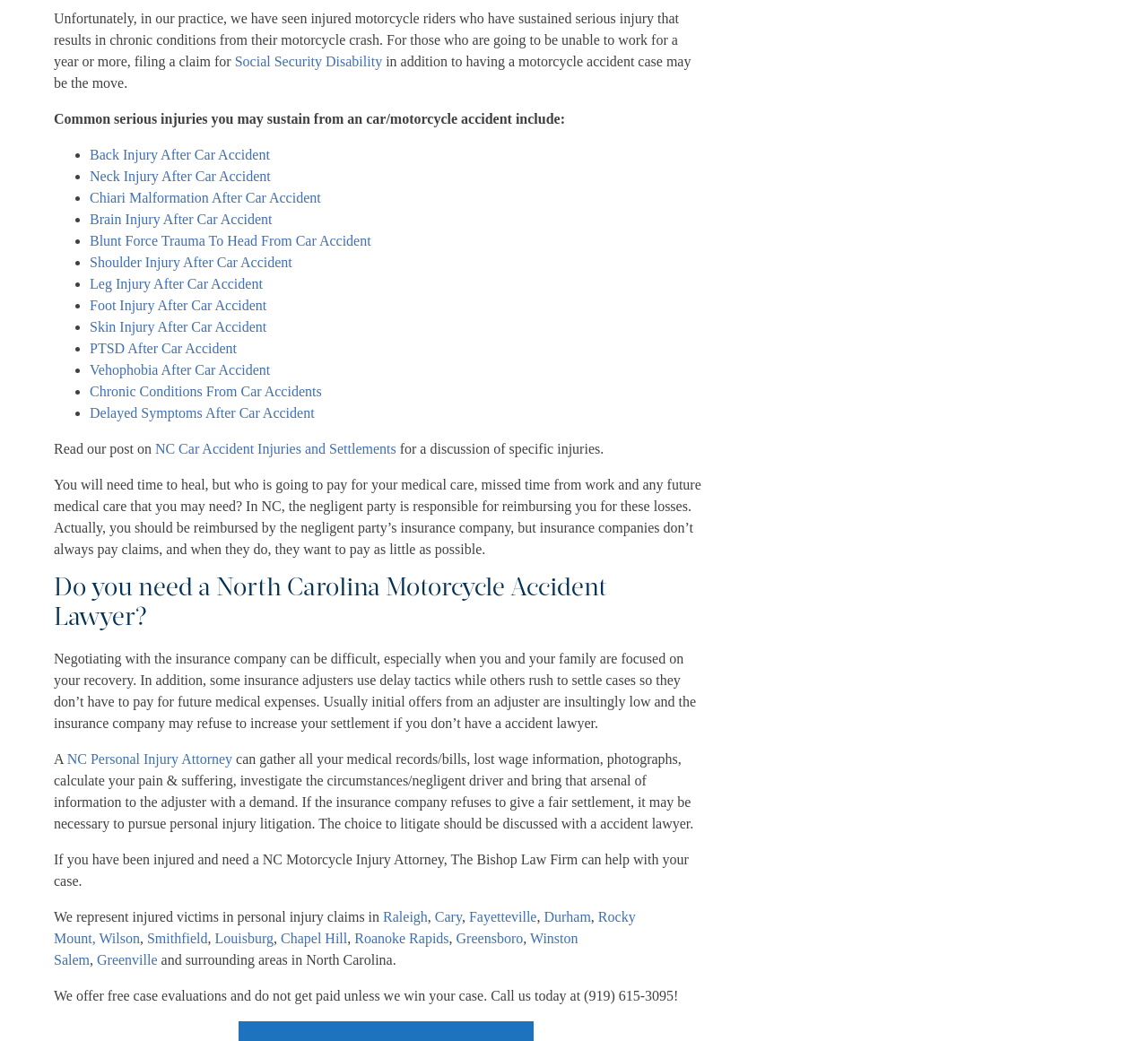Please determine the bounding box coordinates, formatted as (top-left x, top-left y, bottom-right x, bottom-right y), with all values as floating point numbers between 0 and 1. Identify the bounding box of the region described as: Greenville

[0.084, 0.915, 0.137, 0.93]